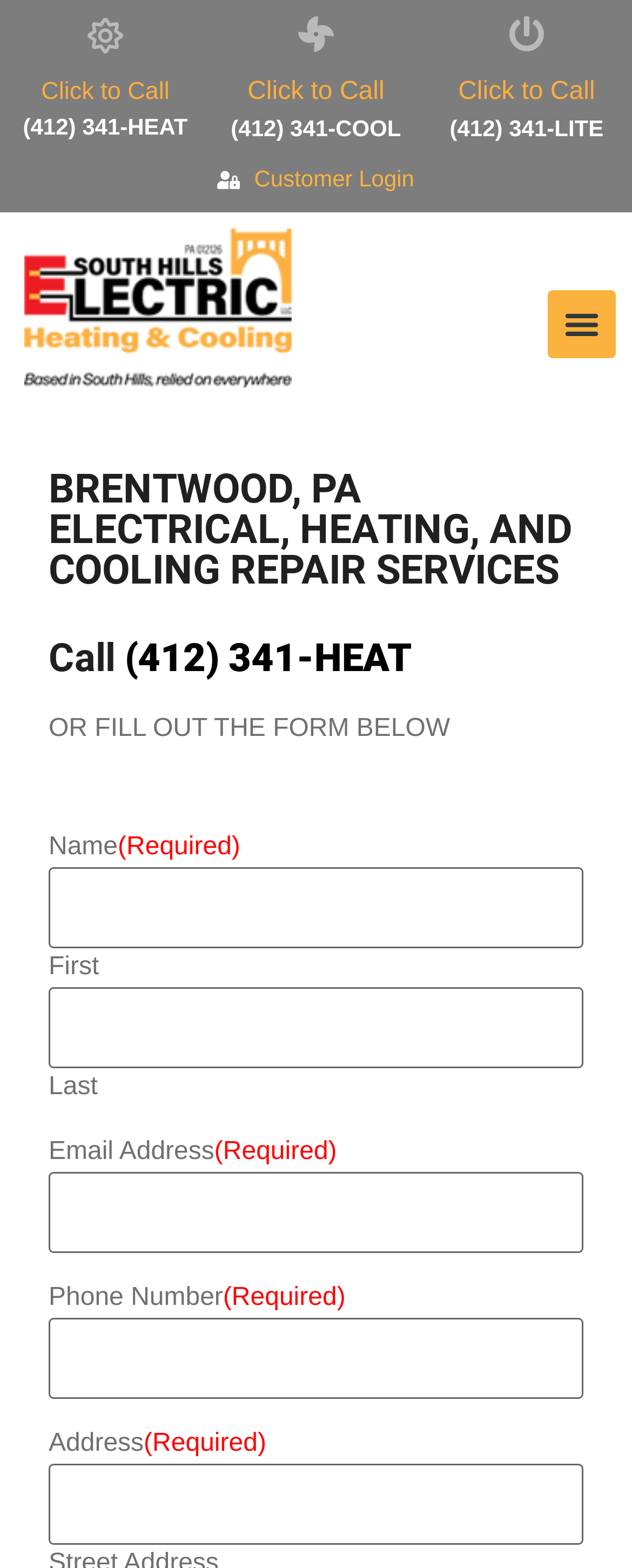What is the type of services offered by the company?
Your answer should be a single word or phrase derived from the screenshot.

Electrical, heating, and cooling repair services